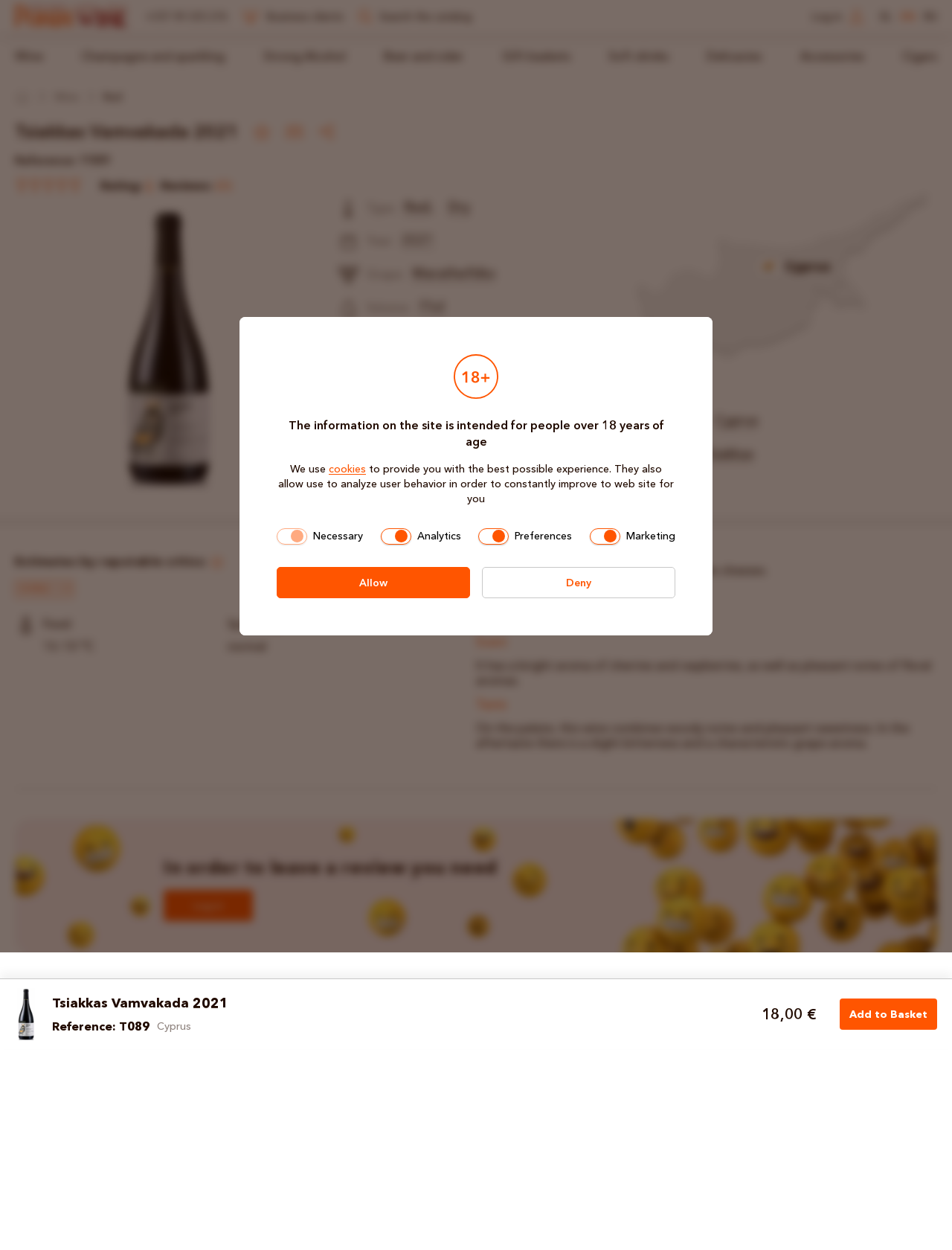Determine the bounding box for the described HTML element: "+357 99 305 276". Ensure the coordinates are four float numbers between 0 and 1 in the format [left, top, right, bottom].

[0.153, 0.008, 0.238, 0.018]